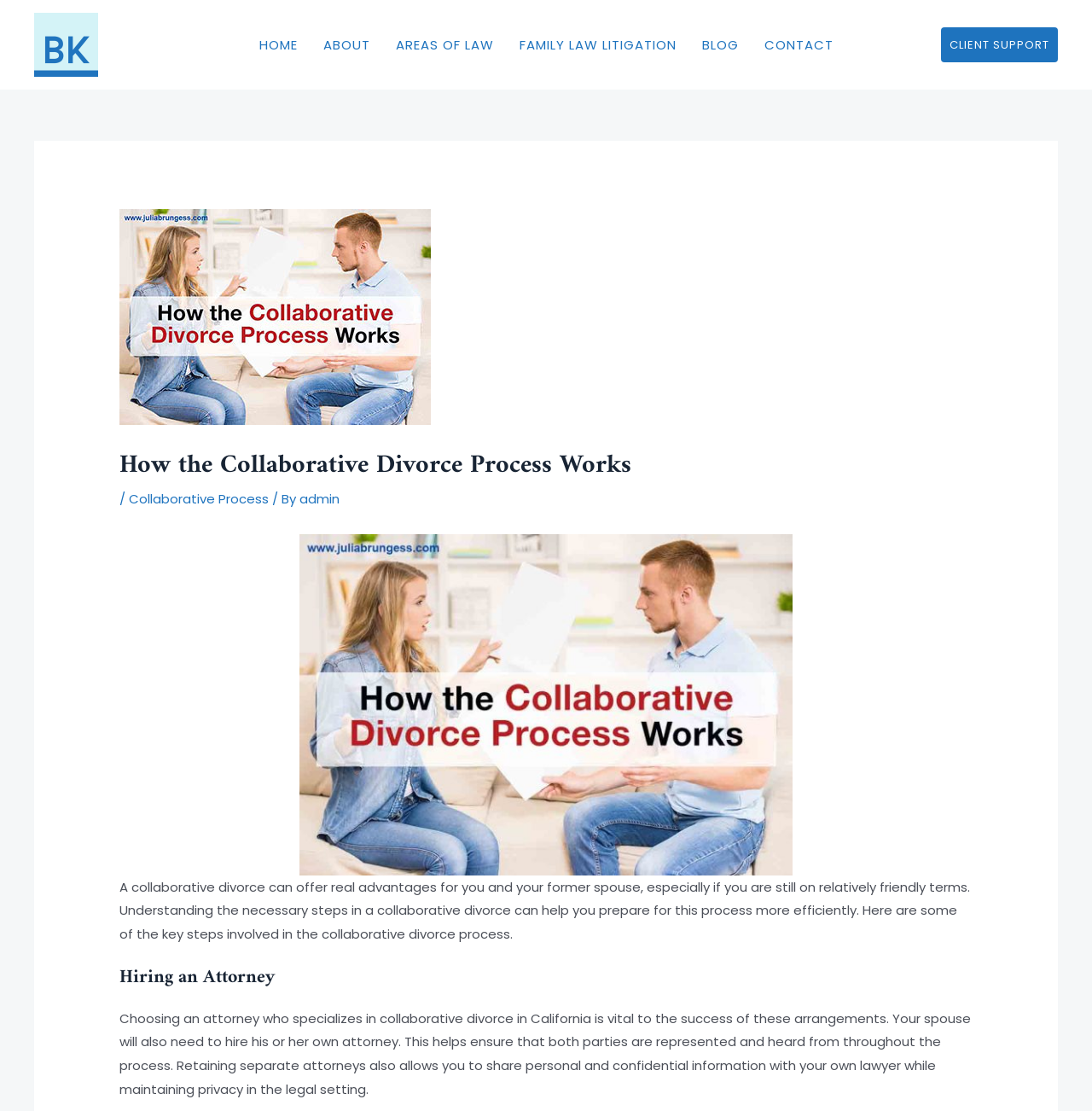Offer a detailed explanation of the webpage layout and contents.

The webpage is about the collaborative divorce process, specifically how it works and the necessary steps involved. At the top left corner, there is a logo of "Brungess and Kezirian, LLP, Attorneys at Law" accompanied by a link to the law firm's homepage. Below the logo, there is a navigation menu with links to various sections of the website, including "HOME", "ABOUT", "AREAS OF LAW", "FAMILY LAW LITIGATION", "BLOG", and "CONTACT".

On the right side of the navigation menu, there is a link to "CLIENT SUPPORT". Below this link, there is a header section with a heading that reads "How the Collaborative Divorce Process Works". This heading is followed by a subheading that provides a brief overview of the collaborative divorce process, highlighting its advantages and the importance of understanding the necessary steps involved.

Below the subheading, there is a paragraph of text that explains the collaborative divorce process in more detail, including the key steps involved. This paragraph is followed by a heading that reads "Hiring an Attorney", which is then followed by another paragraph of text that discusses the importance of choosing an attorney who specializes in collaborative divorce in California.

Throughout the webpage, there are no images other than the law firm's logo. The layout is organized, with clear headings and concise text that provides valuable information about the collaborative divorce process.